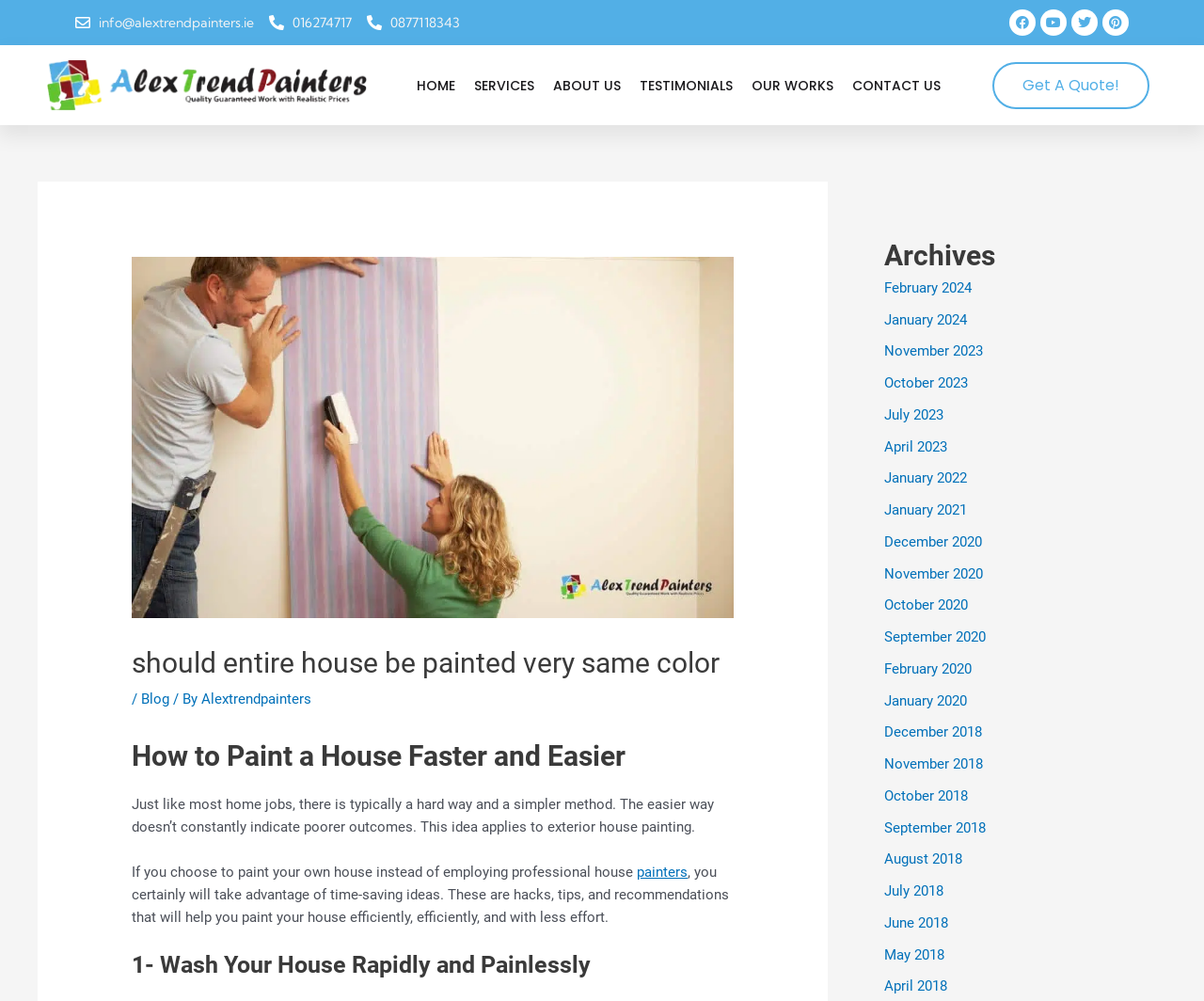Please find and report the primary heading text from the webpage.

should entire house be painted very same color